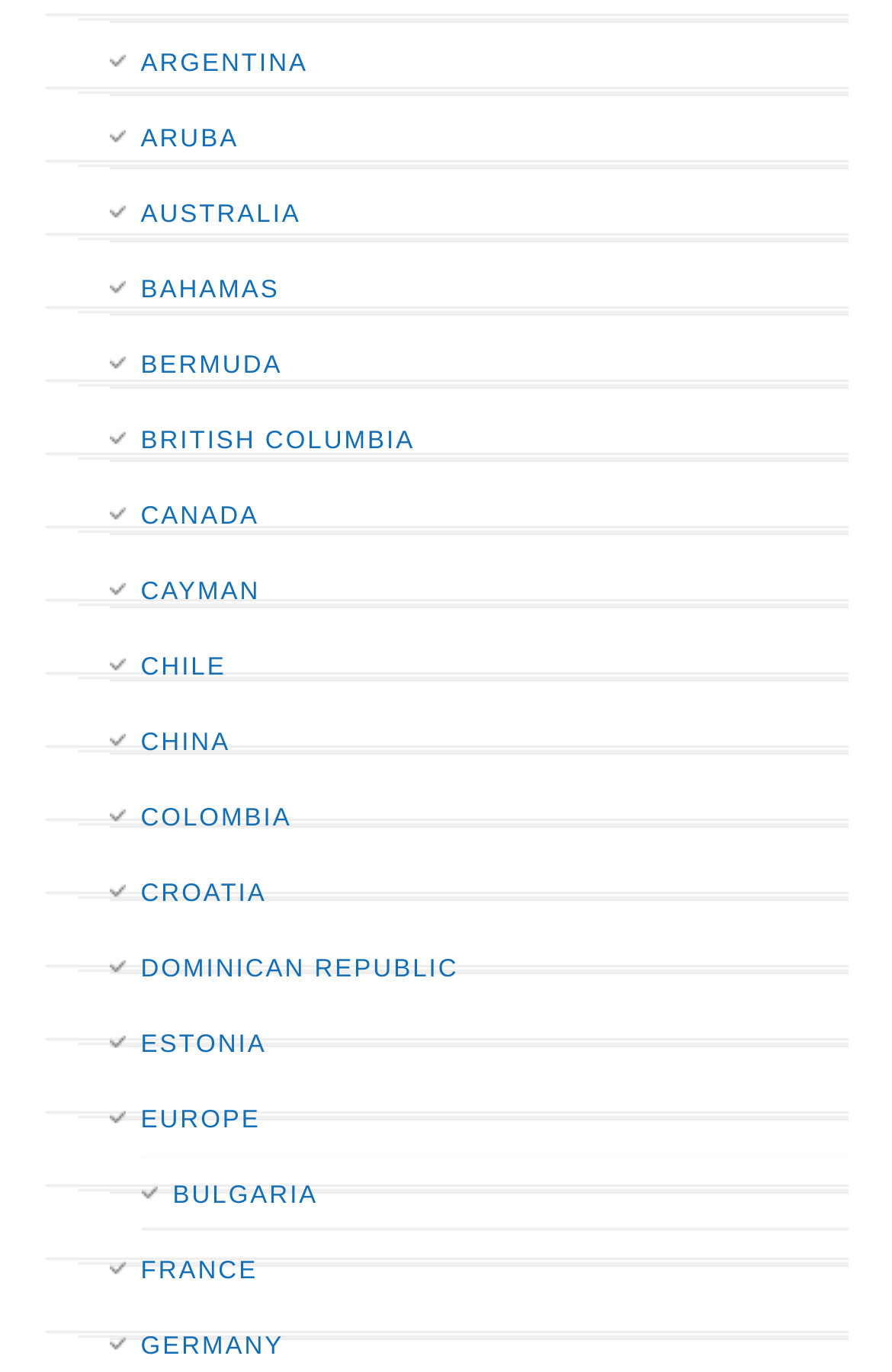Is 'EUROPE' a country?
Please provide a comprehensive answer based on the contents of the image.

I looked at the link element with the text 'EUROPE', and it seems to be a region or continent rather than a country, as it is listed alongside countries.